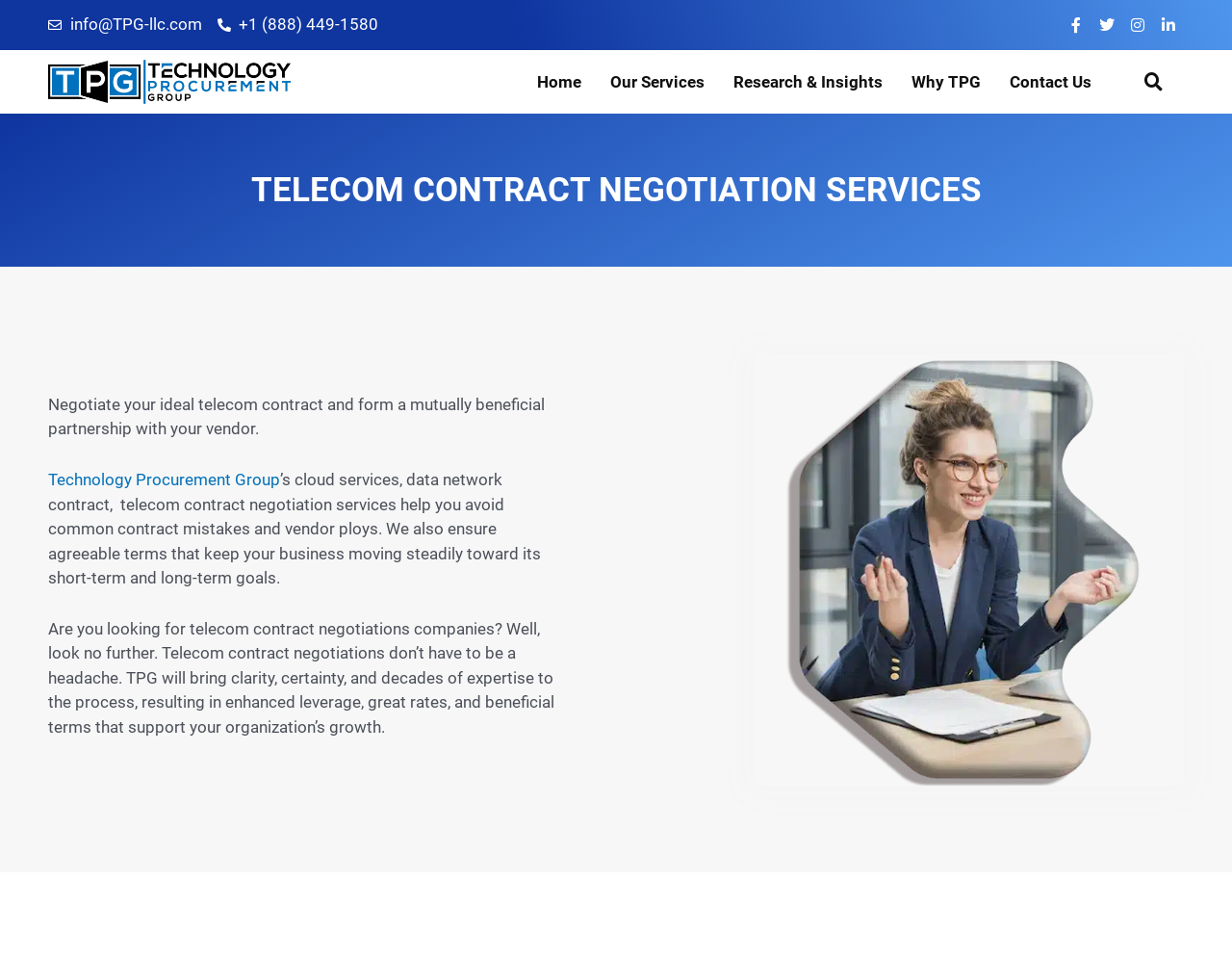Locate the bounding box coordinates of the UI element described by: "Contact Us". The bounding box coordinates should consist of four float numbers between 0 and 1, i.e., [left, top, right, bottom].

[0.808, 0.062, 0.898, 0.109]